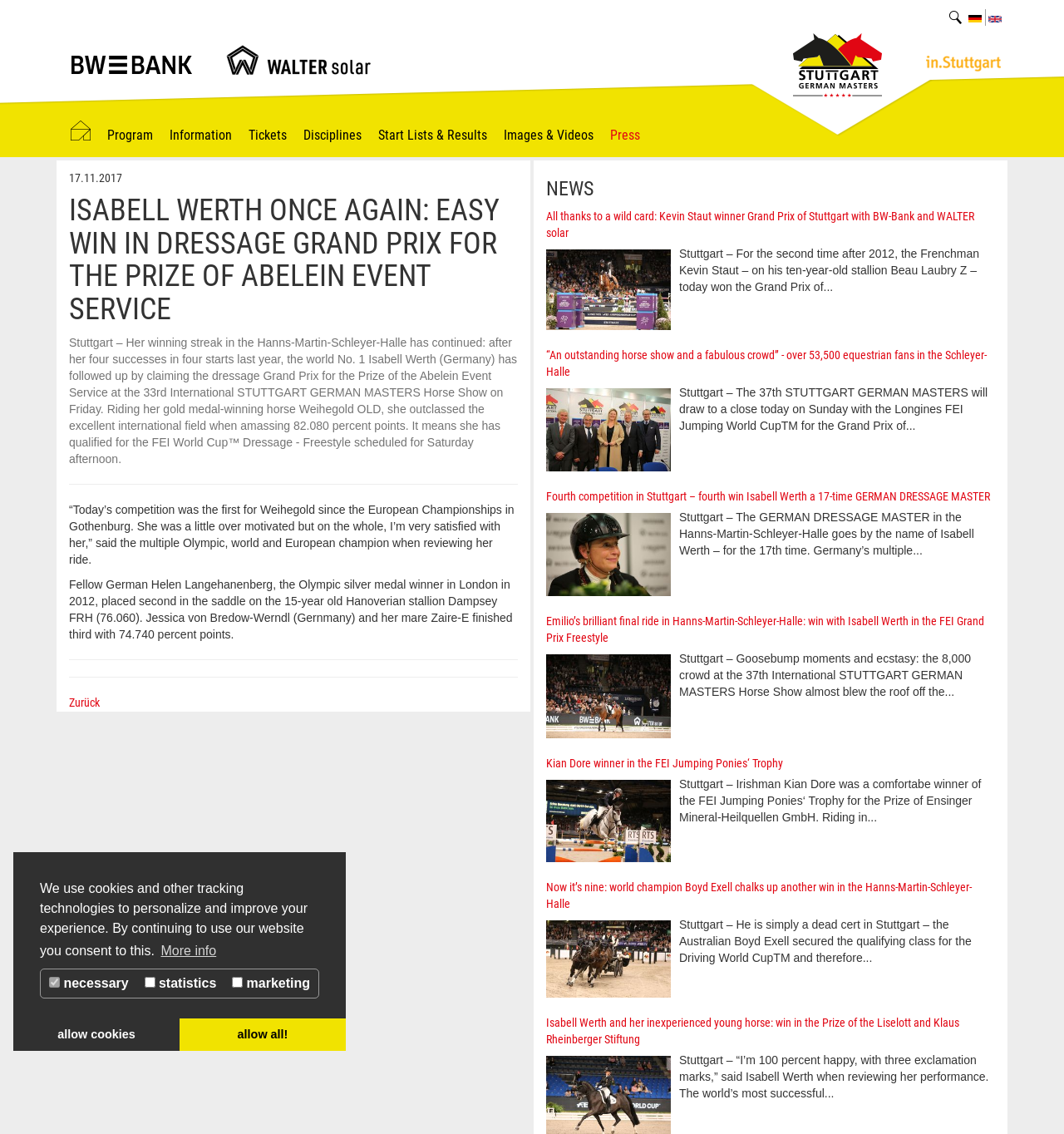What is the name of Isabell Werth's horse?
Kindly offer a detailed explanation using the data available in the image.

I found the answer by reading the article on the webpage, which states that 'Riding her gold medal-winning horse Weihegold OLD, she outclassed the excellent international field when amassing 82.080 percent points.' This indicates that Weihegold OLD is the name of Isabell Werth's horse.